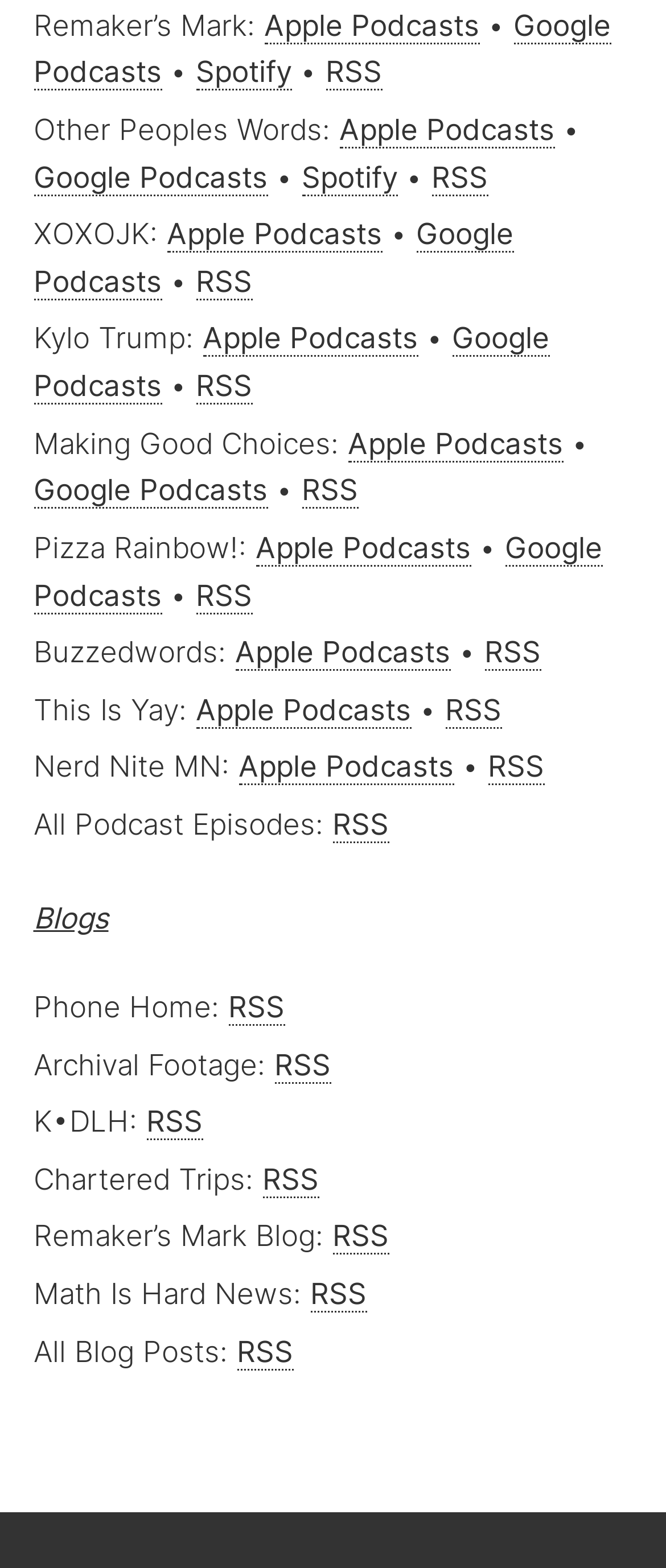Please determine the bounding box coordinates for the element with the description: "RSS".

[0.465, 0.814, 0.55, 0.837]